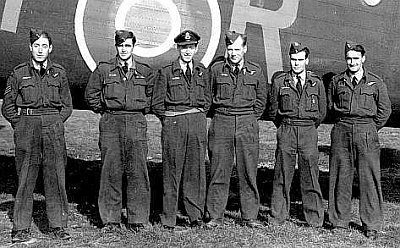Offer an in-depth caption for the image presented.

The image captures six members of the crew from the Halifax NA672, a Royal Air Force bomber that operated during World War II. They are dressed in military flight suits, standing in a line with serious expressions while posing in front of the aircraft's fuselage, which bears the code "TOR." The pilot, Warrant Officer Henry "Harry" James Christian, is likely in the center, flanked by his crew members, including Navigator Warrant Officer Mervyn Albert Roberts and Bombardier Warrant Officer Raymond Edward Hay. Their attire and posture suggest camaraderie and professionalism, reflective of the challenging conditions they faced during missions. This historical photograph embodies the bravery of the crew, who flew dangerous operations over occupied Europe and marked the aircraft's landing in Ringkøbing Fjord near Skaven on April 27, 1945.